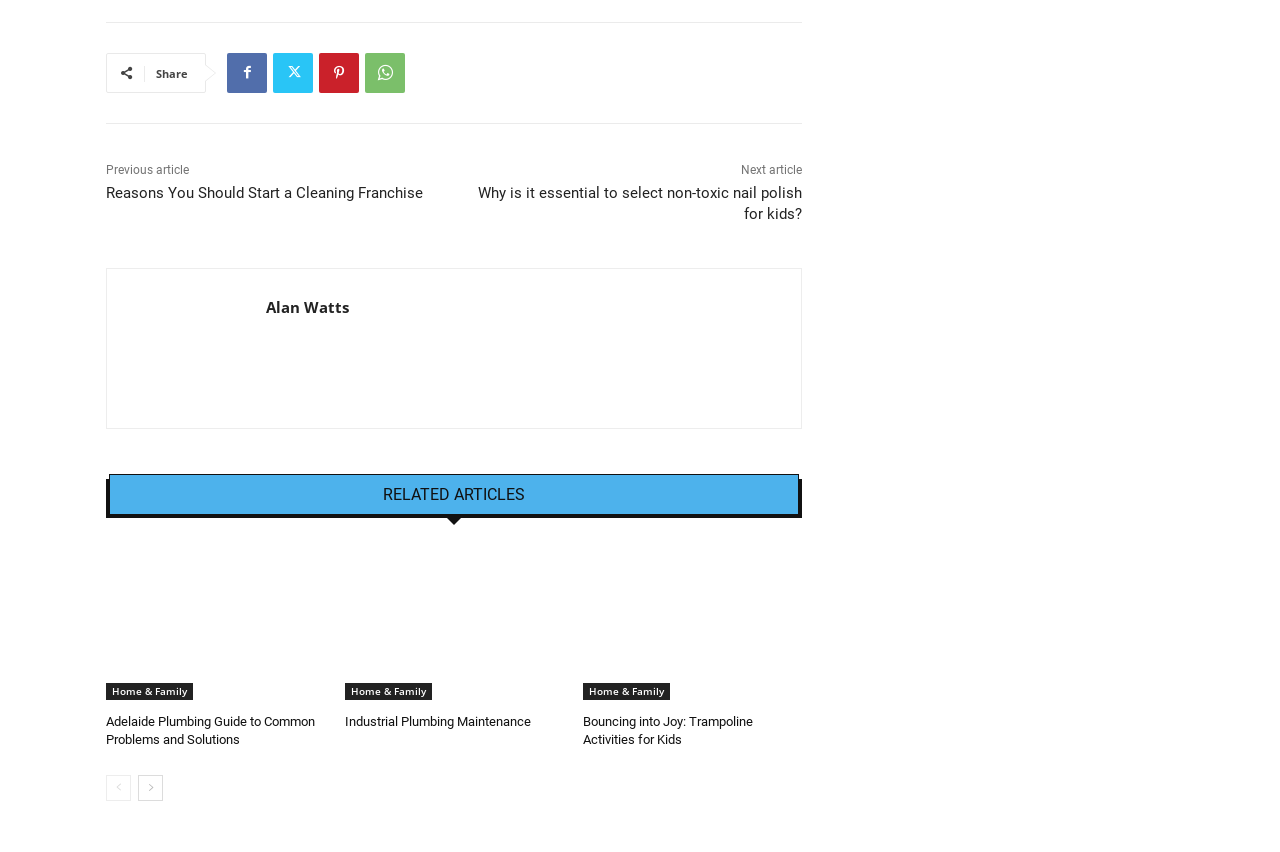Please identify the bounding box coordinates of the element that needs to be clicked to perform the following instruction: "View the article about Adelaide Plumbing Guide".

[0.083, 0.642, 0.254, 0.821]